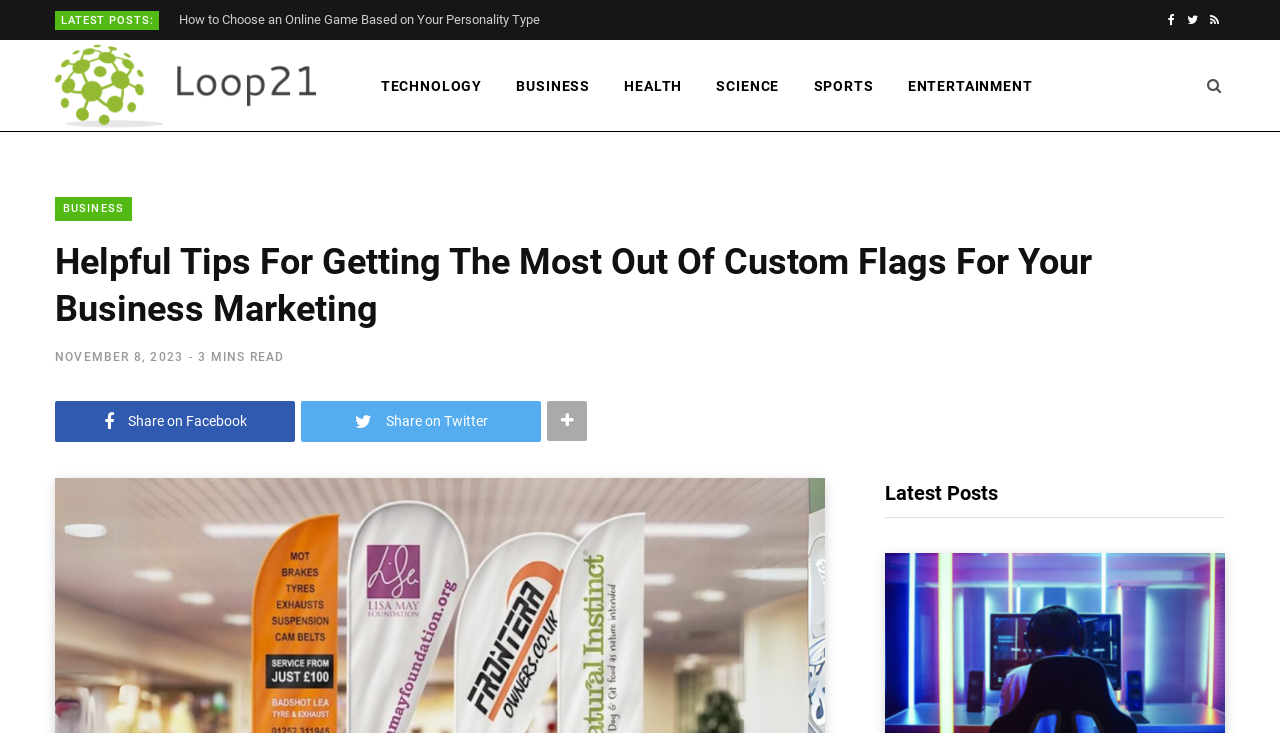Determine the bounding box coordinates of the region that needs to be clicked to achieve the task: "Read the latest post".

[0.691, 0.652, 0.957, 0.707]